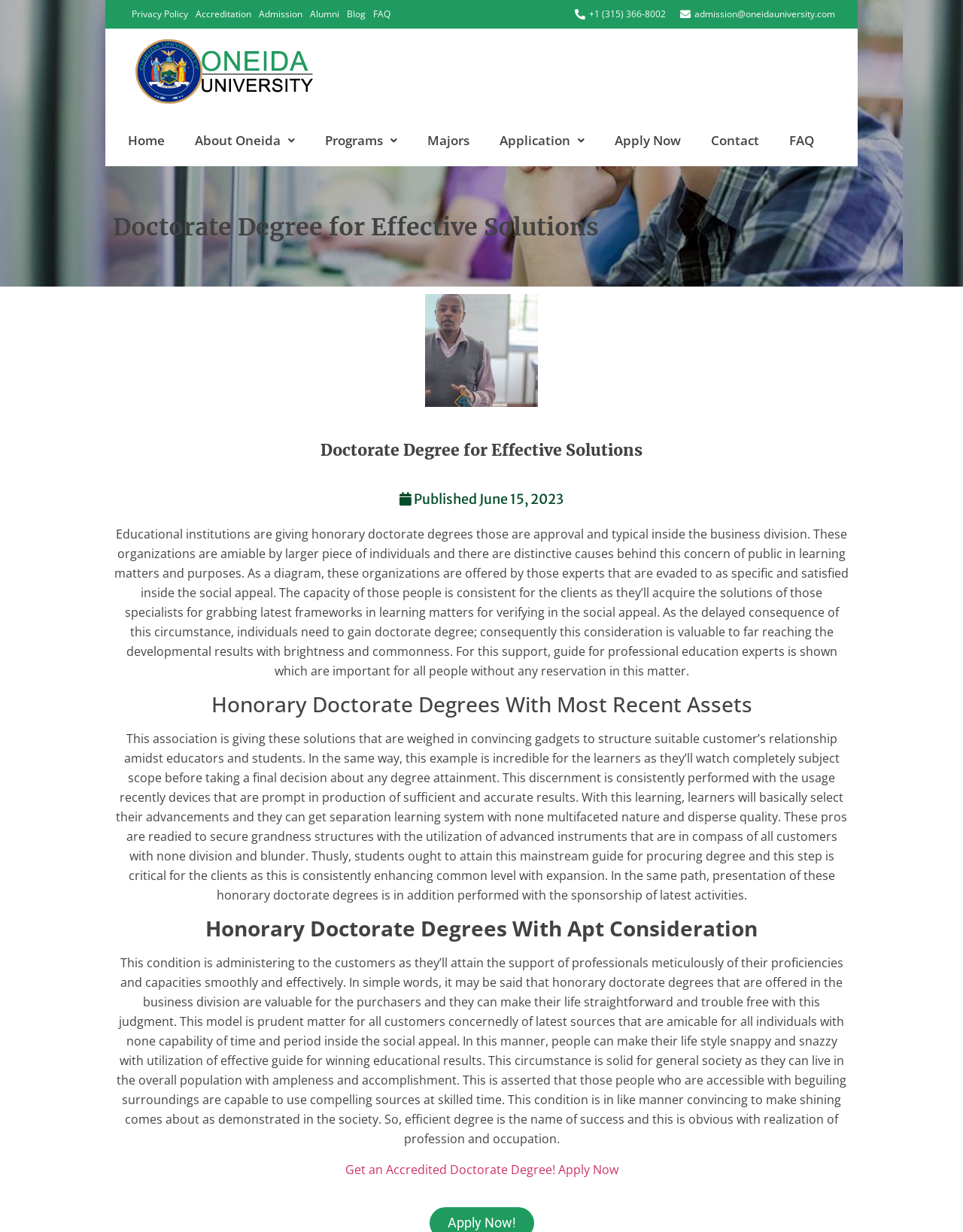Determine the bounding box for the UI element that matches this description: "Doctorate Degree for Effective Solutions".

[0.117, 0.172, 0.622, 0.196]